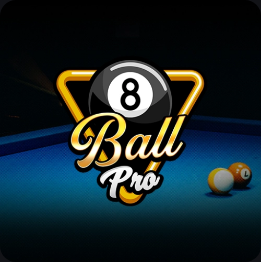Explain the image in a detailed way.

The image showcases the logo for "8 Ball Pro," a virtual billiards game. Featuring a prominent black 8-ball at the center, it is encircled by a stylish triangular frame, emphasizing the classic cue sport. The game's title, "Ball Pro," is artistically rendered in a sleek font, combining modern flair with the traditional atmosphere of a pool hall. The background features a richly illuminated blue pool table, hinting at immersive gameplay set in a realistic environment. This visual invites players to engage in competitive pool matches, showcasing their skills in a digital arena.